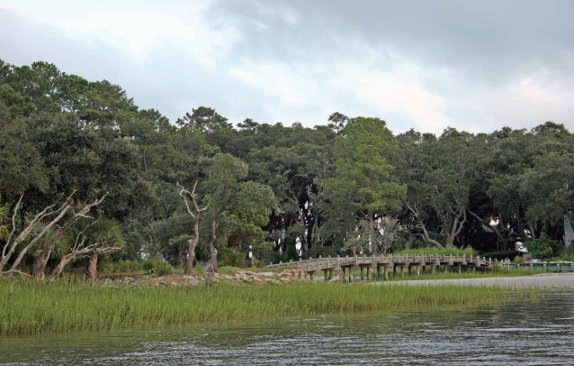Reply to the question with a single word or phrase:
What is Daufuskie Island a sanctuary for?

Nature enthusiasts